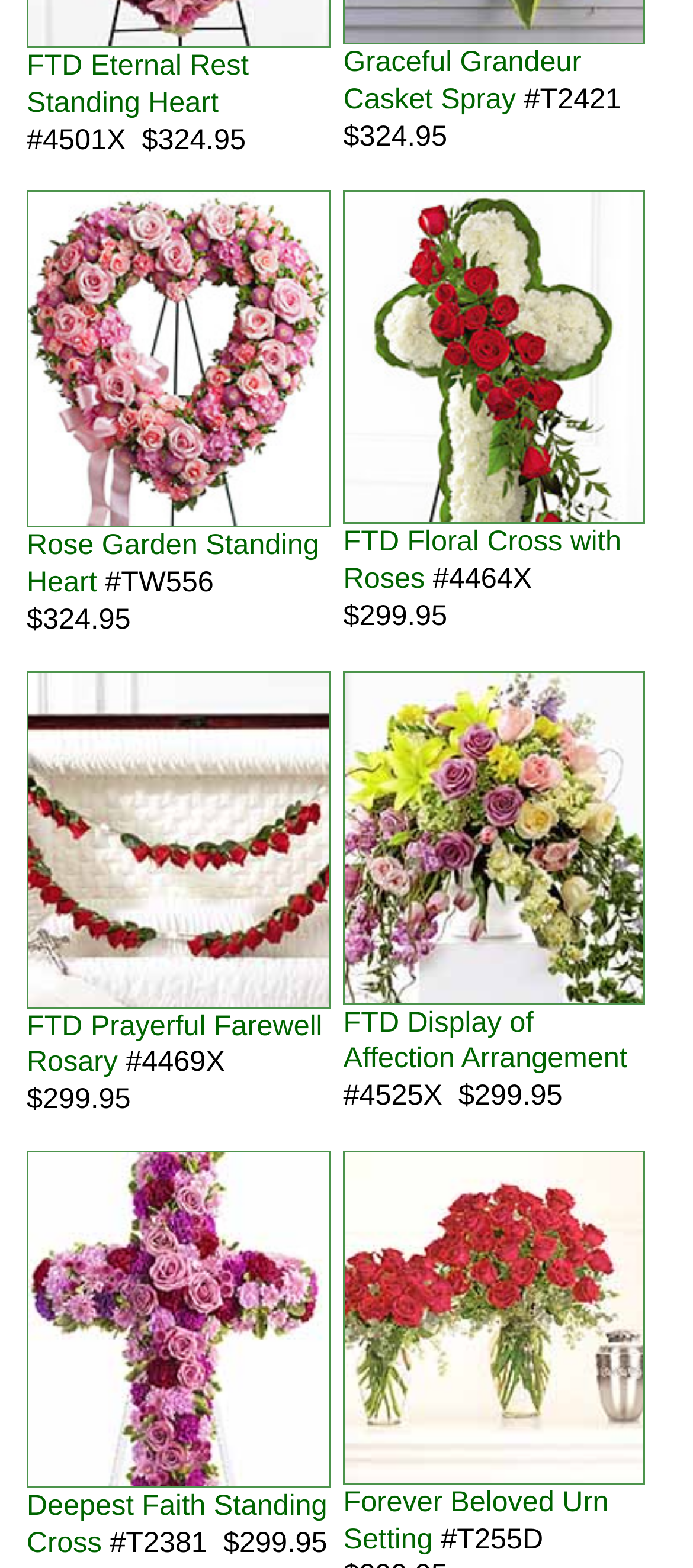Based on the element description FTD Floral Cross with Roses, identify the bounding box coordinates for the UI element. The coordinates should be in the format (top-left x, top-left y, bottom-right x, bottom-right y) and within the 0 to 1 range.

[0.495, 0.336, 0.897, 0.38]